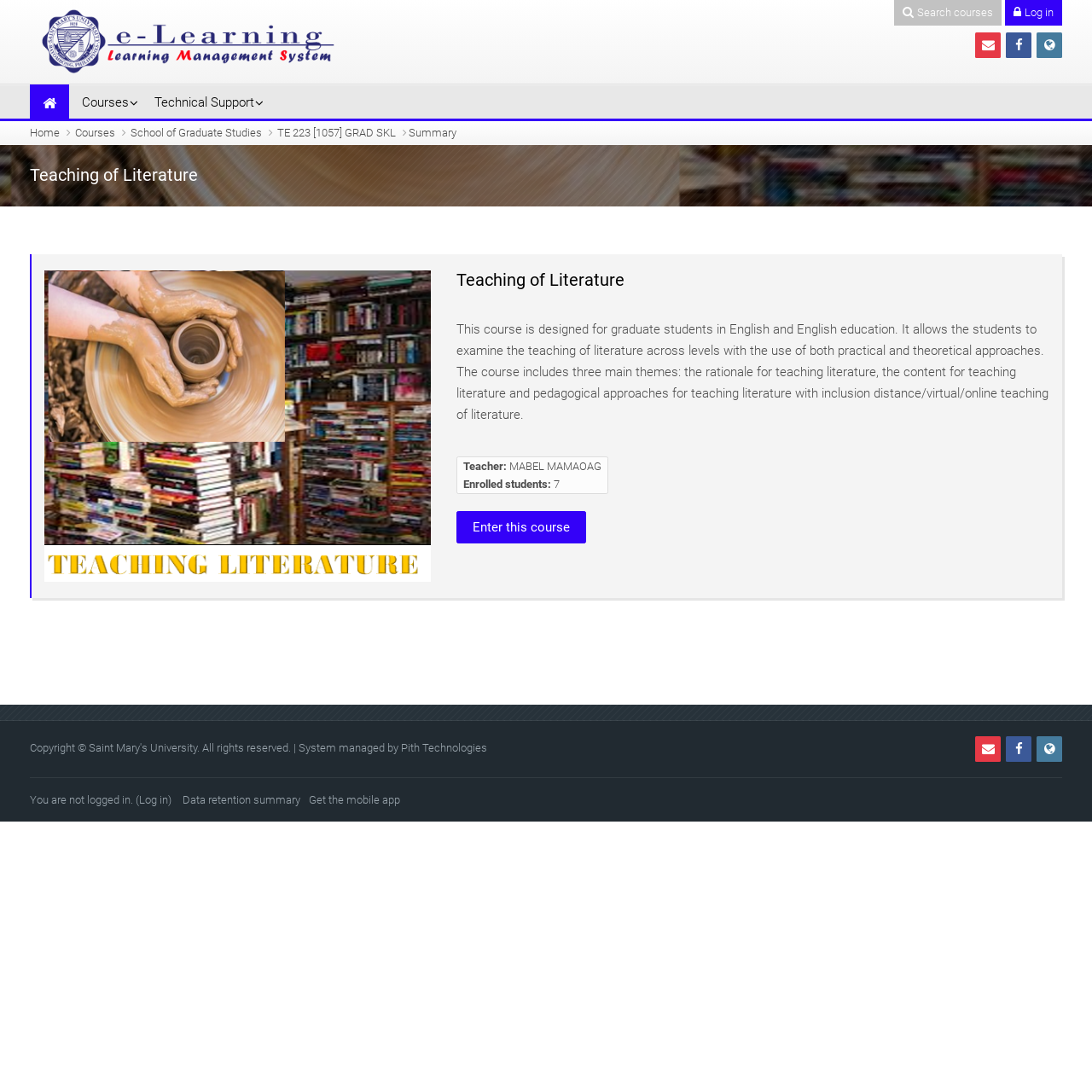What is the course name?
Respond with a short answer, either a single word or a phrase, based on the image.

Teaching of Literature